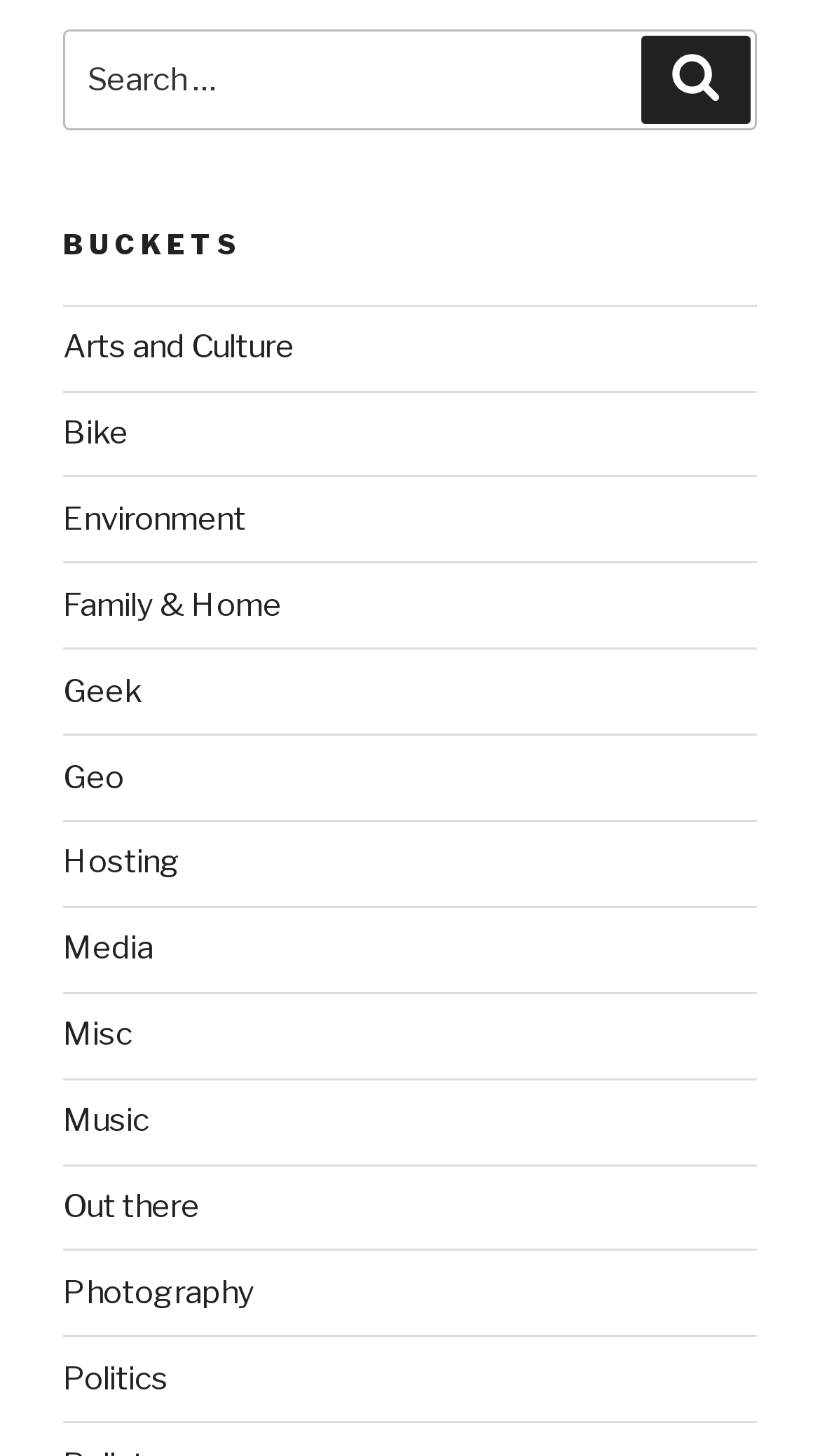Find the bounding box coordinates of the clickable area that will achieve the following instruction: "Click Search button".

[0.782, 0.025, 0.915, 0.085]